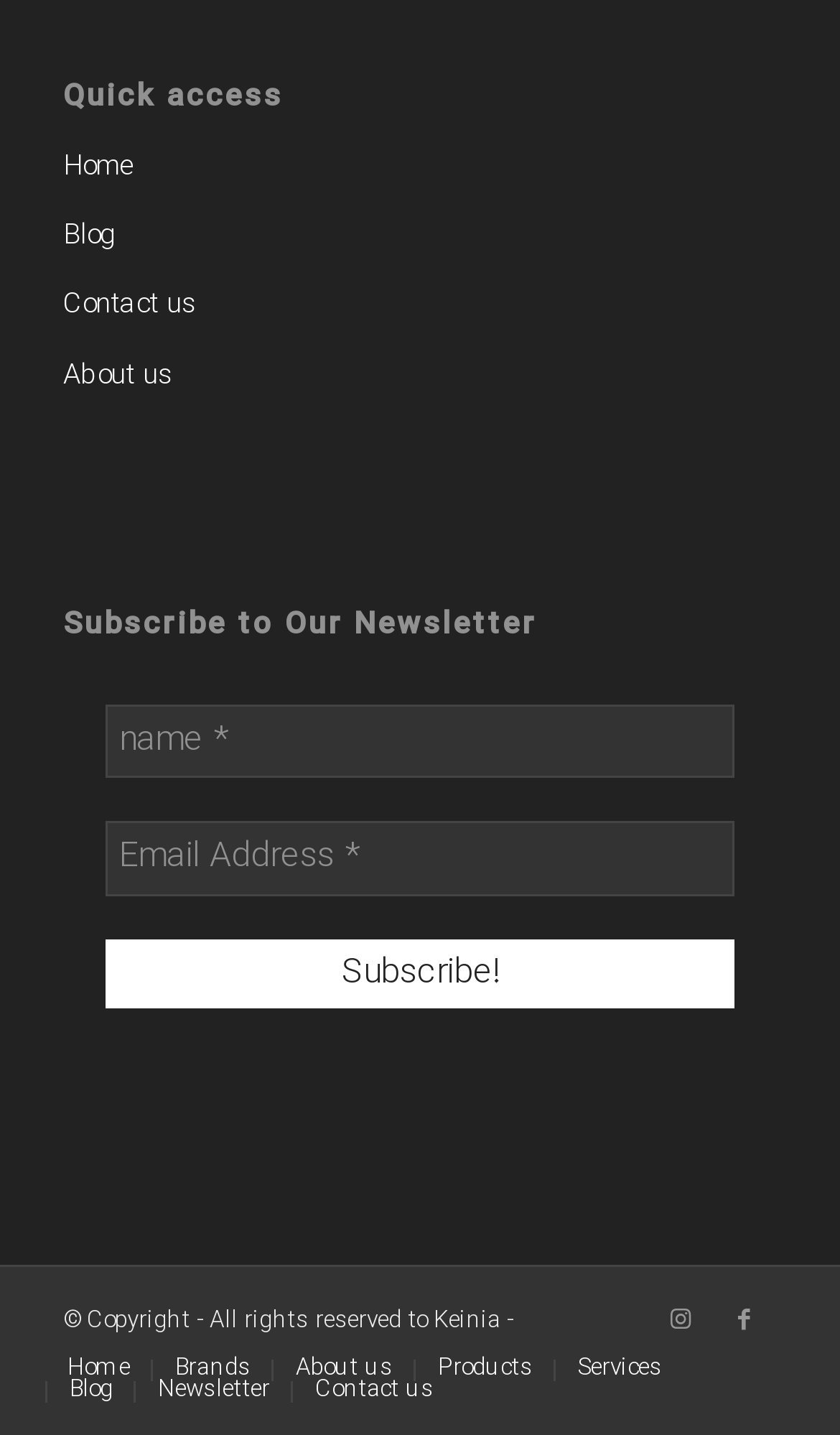Give a one-word or short phrase answer to this question: 
How many links are in the quick access section?

5